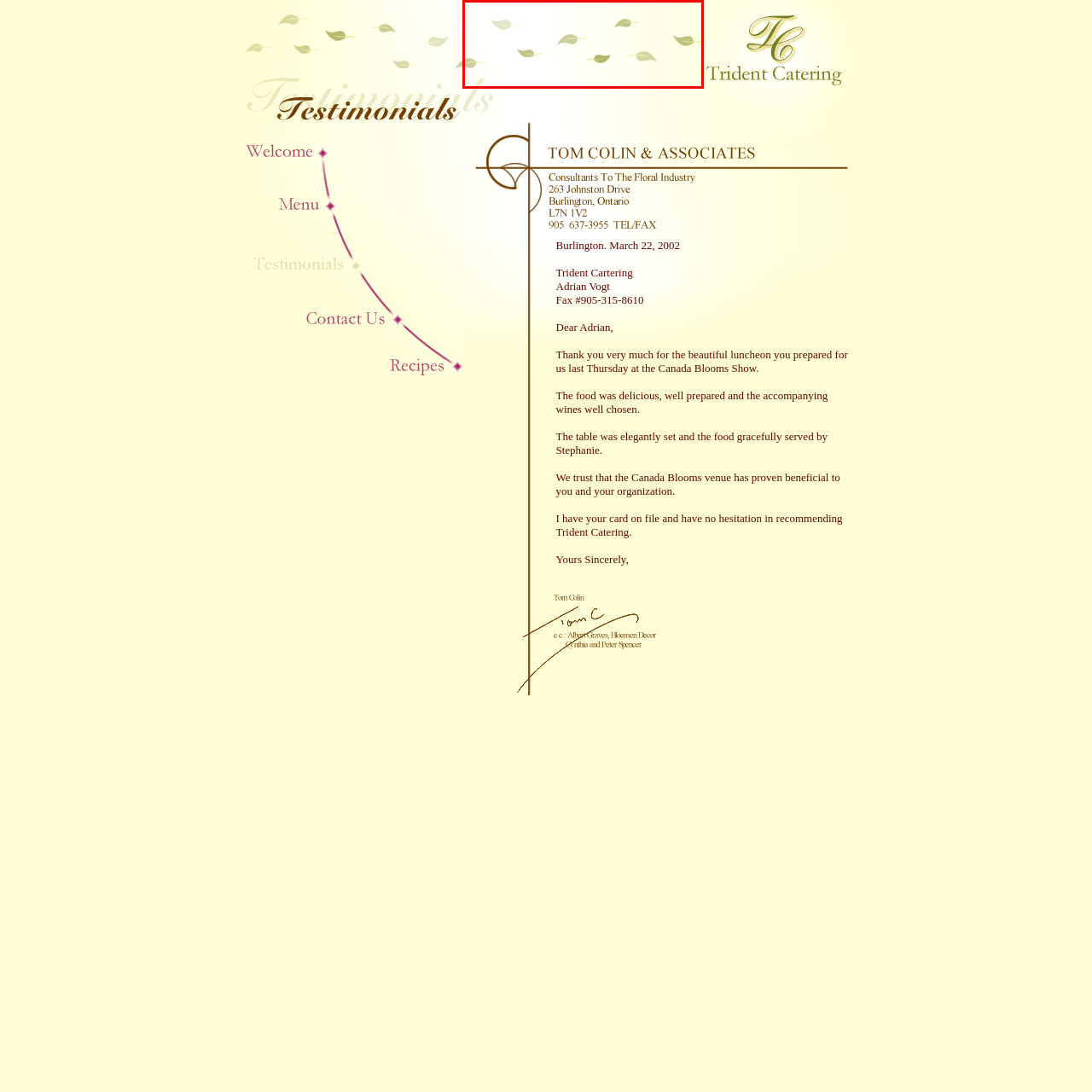What is the intended emotion evoked by the design element?
Focus on the image enclosed by the red bounding box and elaborate on your answer to the question based on the visual details present.

The caption suggests that the serene design element is likely intended to evoke a sense of tranquility and natural beauty, fitting well within a theme of catering or testimonials associated with the Trident Catering brand.